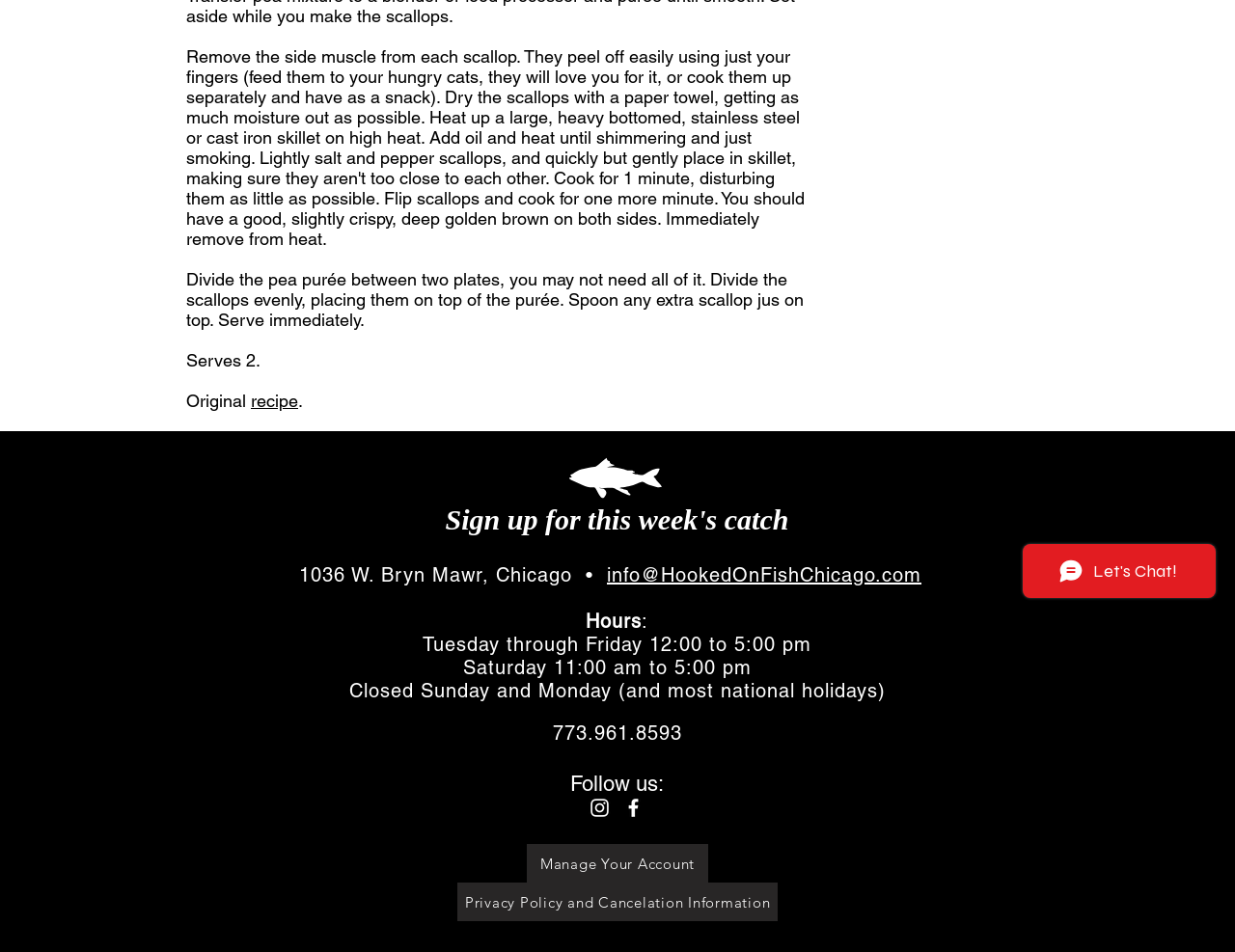Using the element description: "Focus & Coverage", determine the bounding box coordinates for the specified UI element. The coordinates should be four float numbers between 0 and 1, [left, top, right, bottom].

None